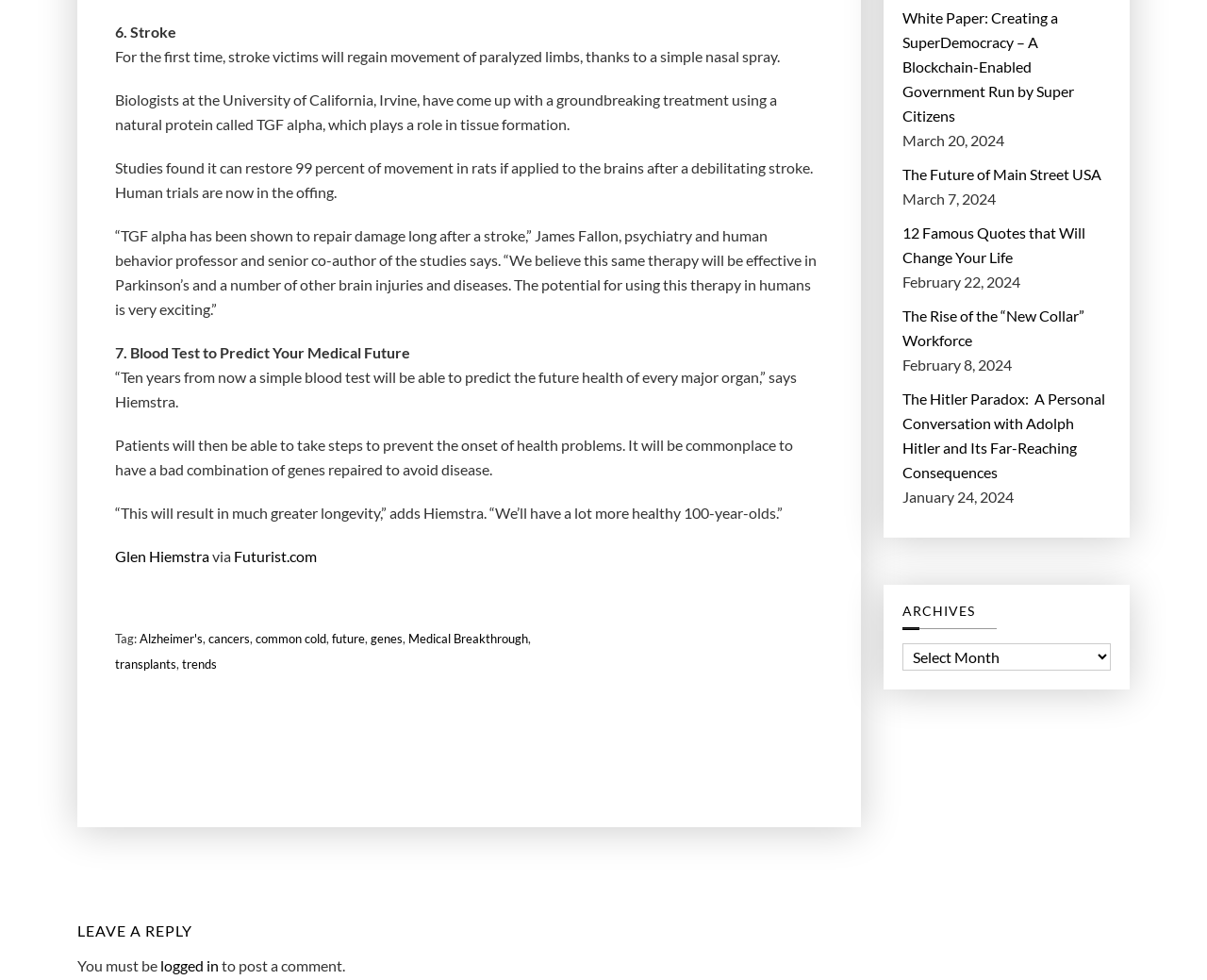Highlight the bounding box coordinates of the element that should be clicked to carry out the following instruction: "Click on the link 'Glen Hiemstra'". The coordinates must be given as four float numbers ranging from 0 to 1, i.e., [left, top, right, bottom].

[0.095, 0.555, 0.173, 0.58]